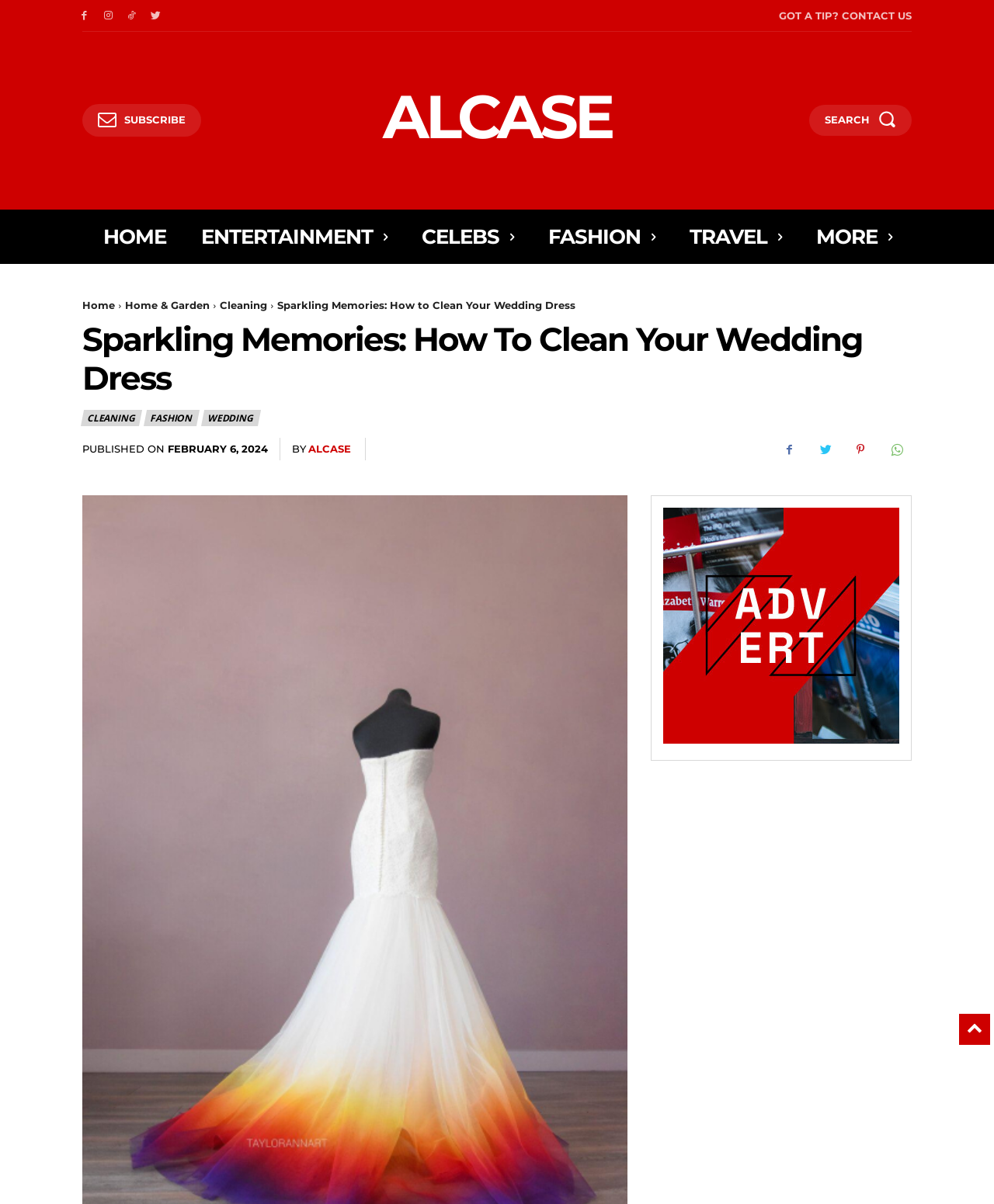Use a single word or phrase to answer this question: 
When was the article published?

FEBRUARY 6, 2024